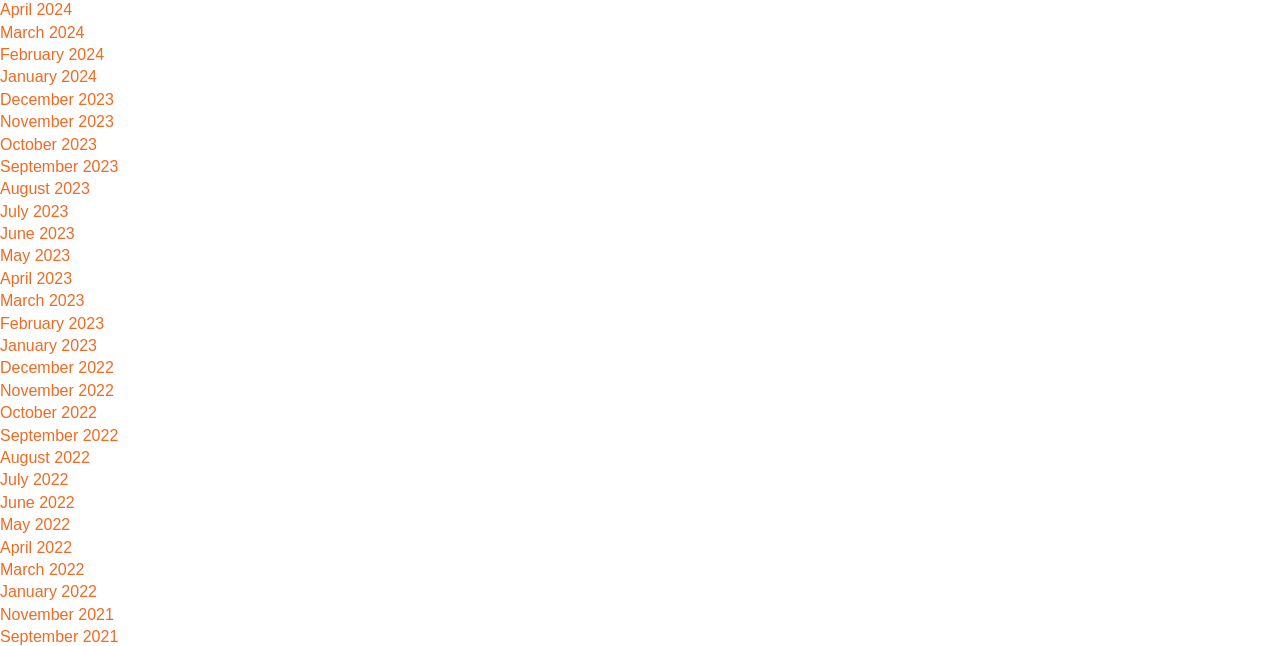Bounding box coordinates are to be given in the format (top-left x, top-left y, bottom-right x, bottom-right y). All values must be floating point numbers between 0 and 1. Provide the bounding box coordinate for the UI element described as: March 2022

[0.0, 0.868, 0.066, 0.895]